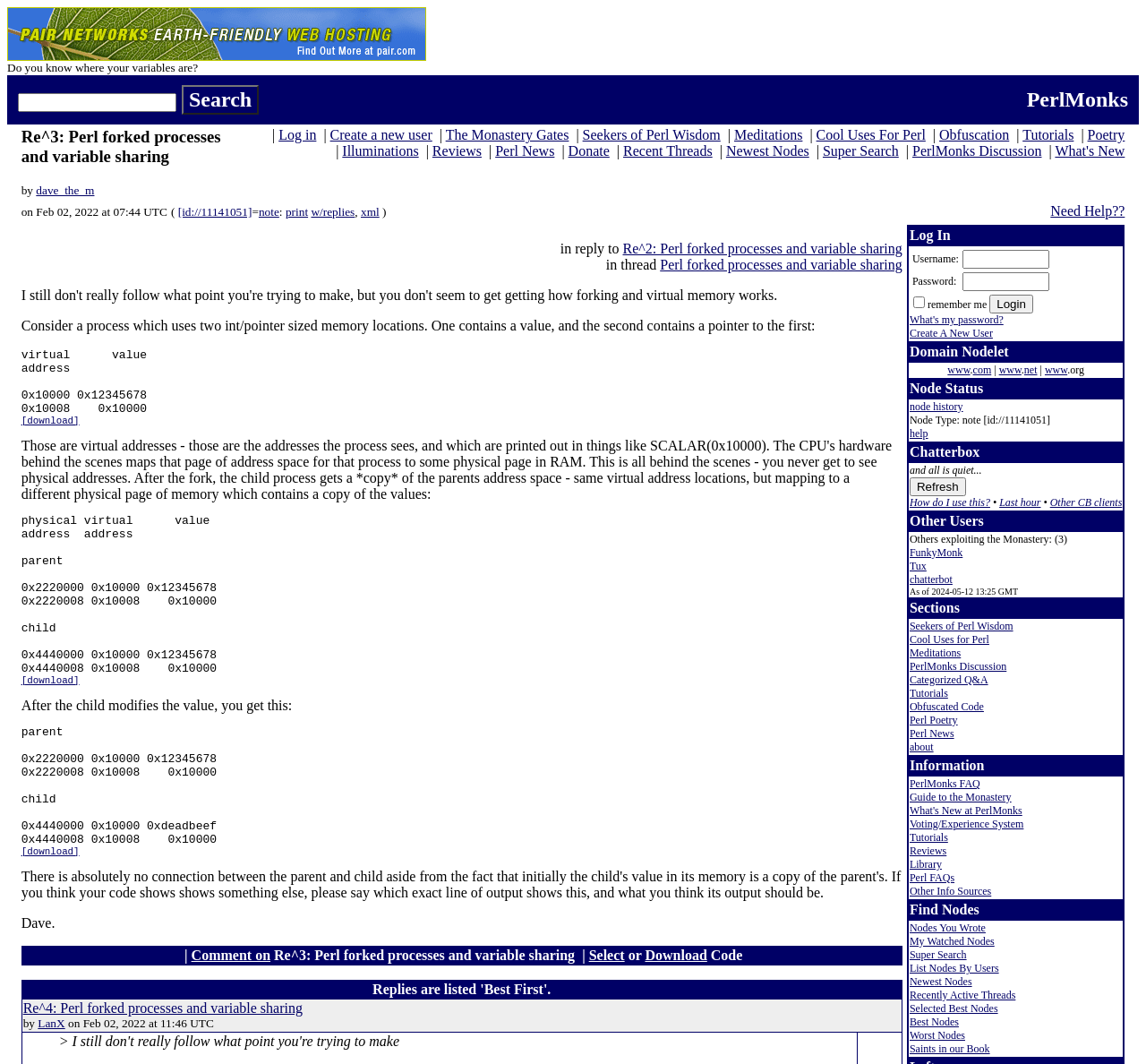Please identify the bounding box coordinates of the area that needs to be clicked to follow this instruction: "Comment on the post".

[0.167, 0.89, 0.236, 0.905]